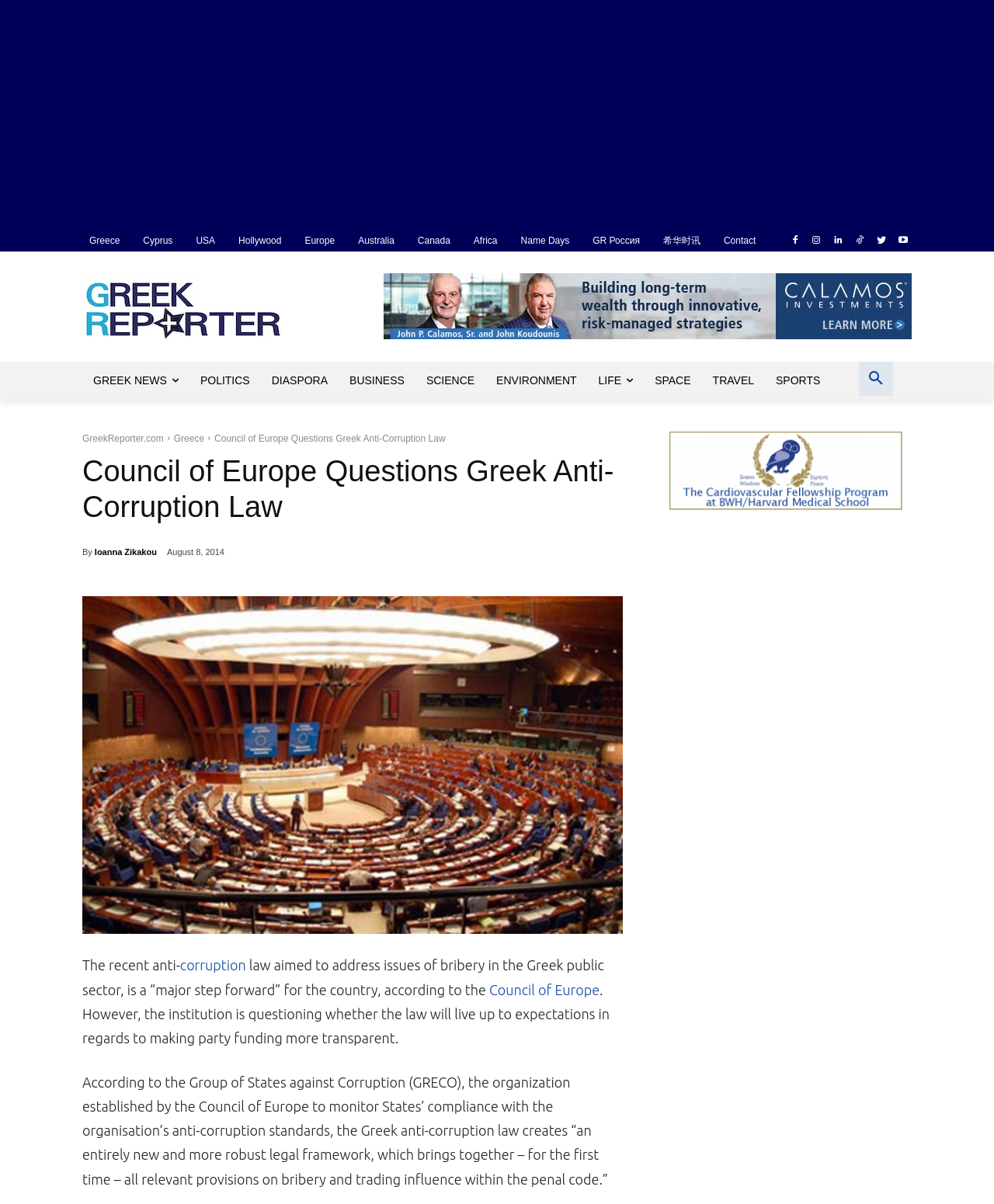Provide a single word or phrase to answer the given question: 
Who is the author of the news article?

Ioanna Zikakou